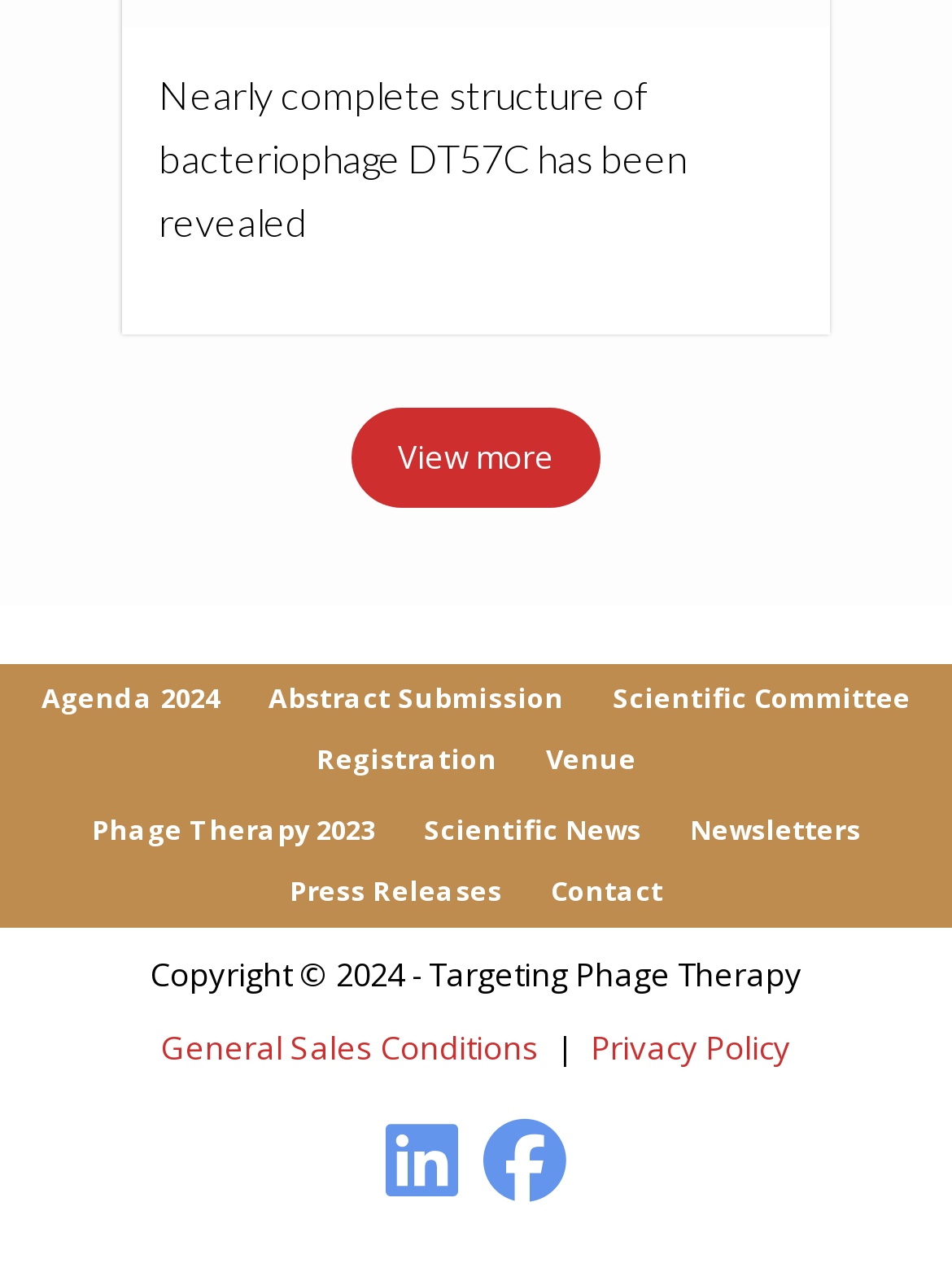Determine the bounding box for the UI element as described: "Contact". The coordinates should be represented as four float numbers between 0 and 1, formatted as [left, top, right, bottom].

[0.573, 0.682, 0.701, 0.718]